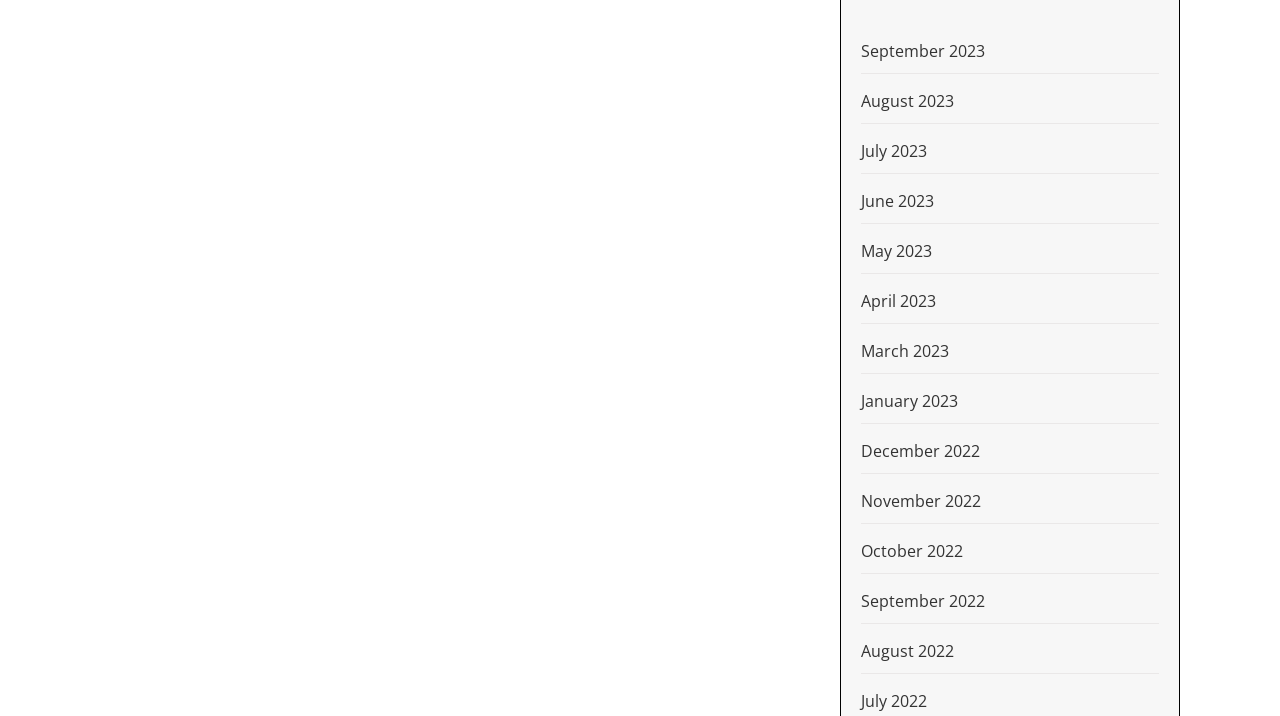Answer the question with a single word or phrase: 
What is the month listed just before June 2023?

May 2023